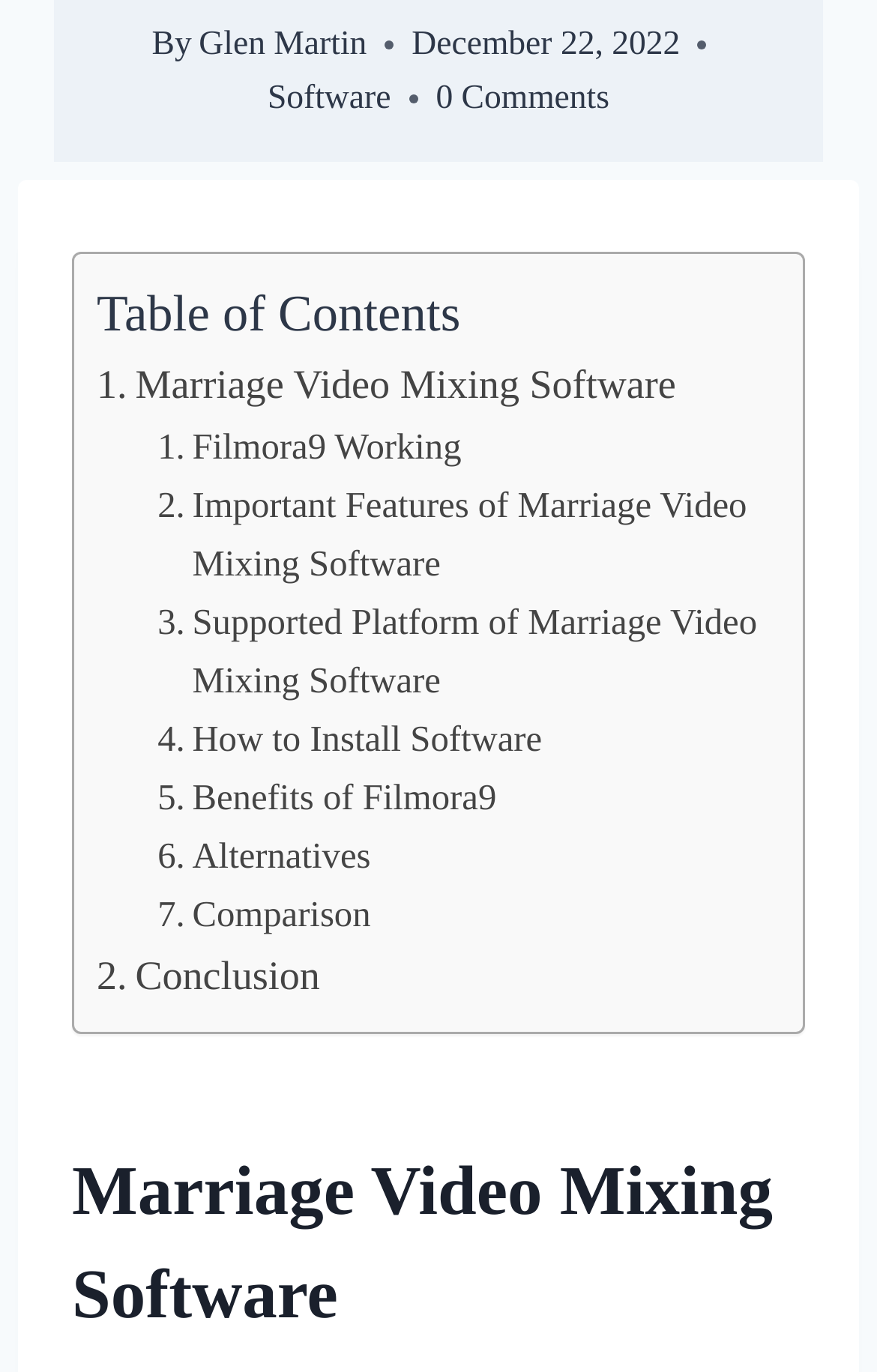Provide the bounding box for the UI element matching this description: "Comparison".

[0.18, 0.646, 0.433, 0.689]